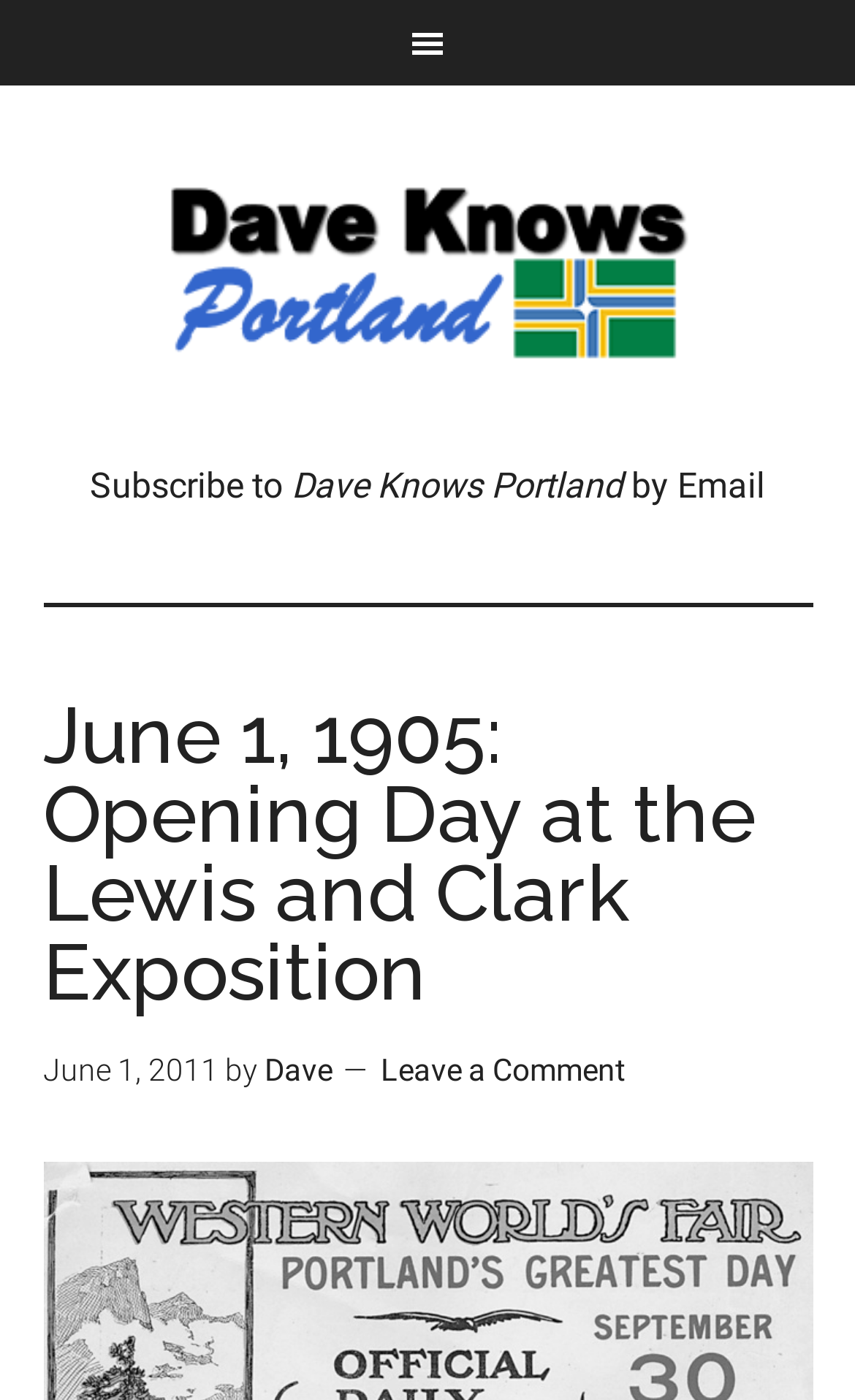Respond to the question below with a single word or phrase: What is the date of the article?

June 1, 2011